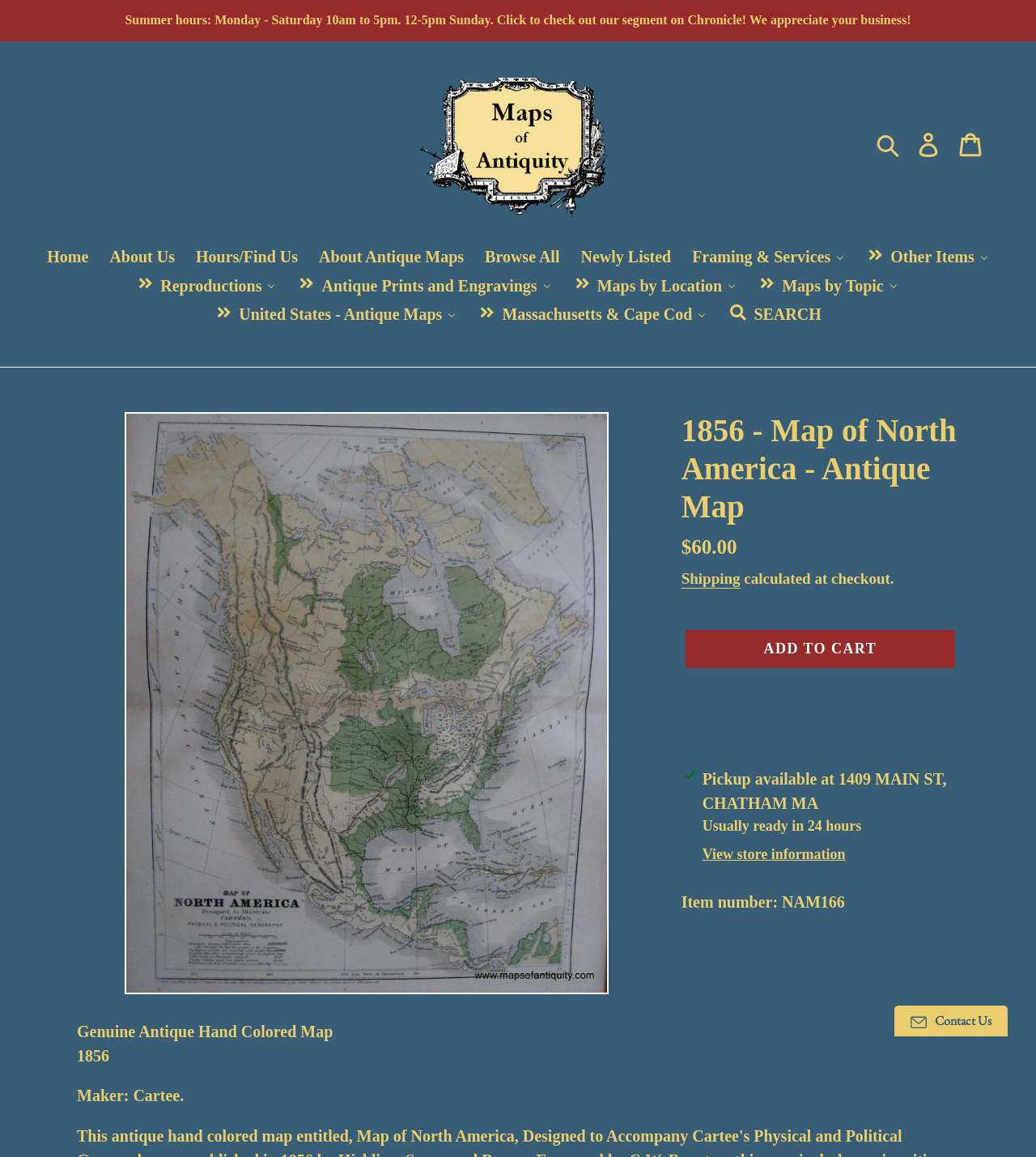Locate and extract the headline of this webpage.

1856 - Map of North America - Antique Map